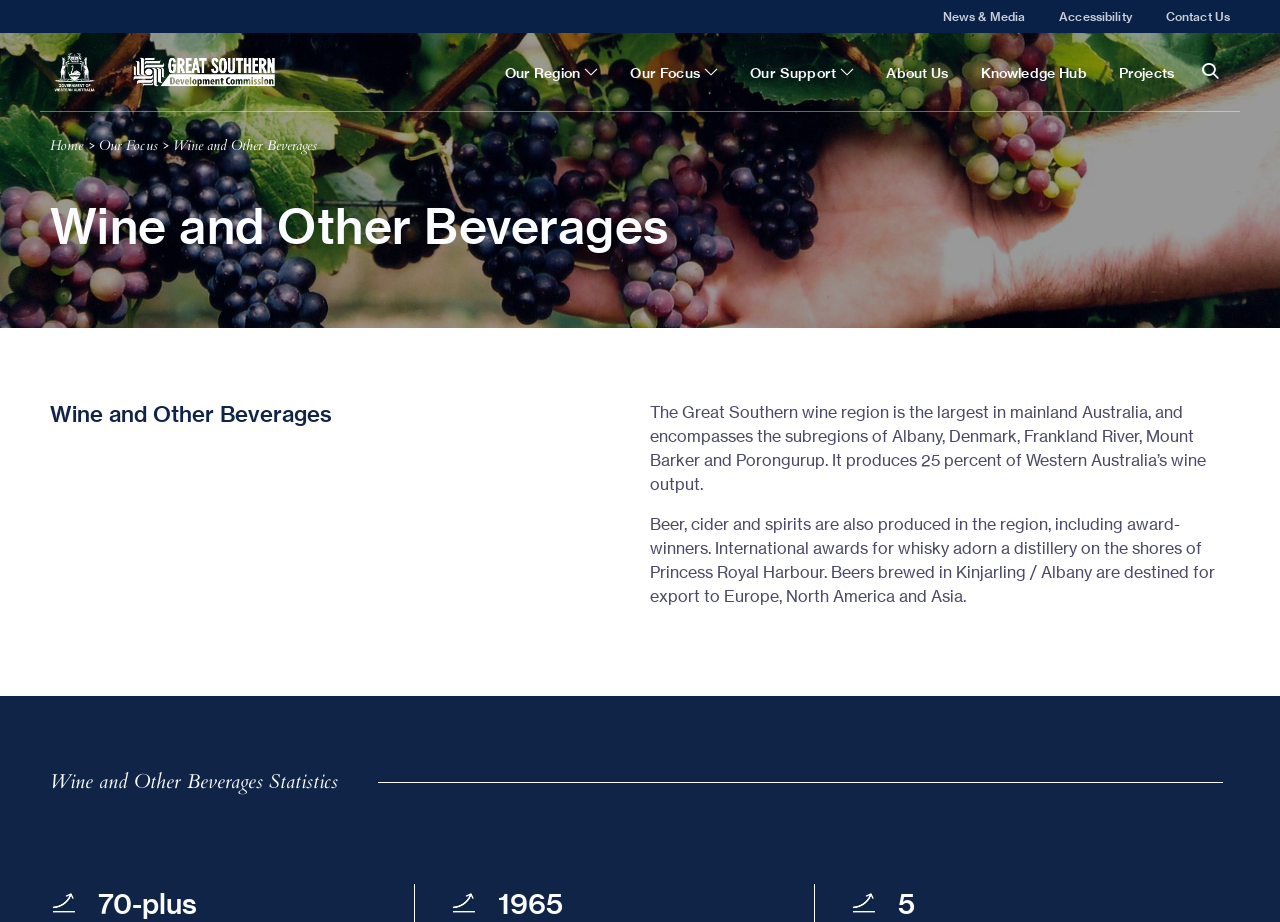From the element description: "Home", extract the bounding box coordinates of the UI element. The coordinates should be expressed as four float numbers between 0 and 1, in the order [left, top, right, bottom].

[0.039, 0.148, 0.065, 0.168]